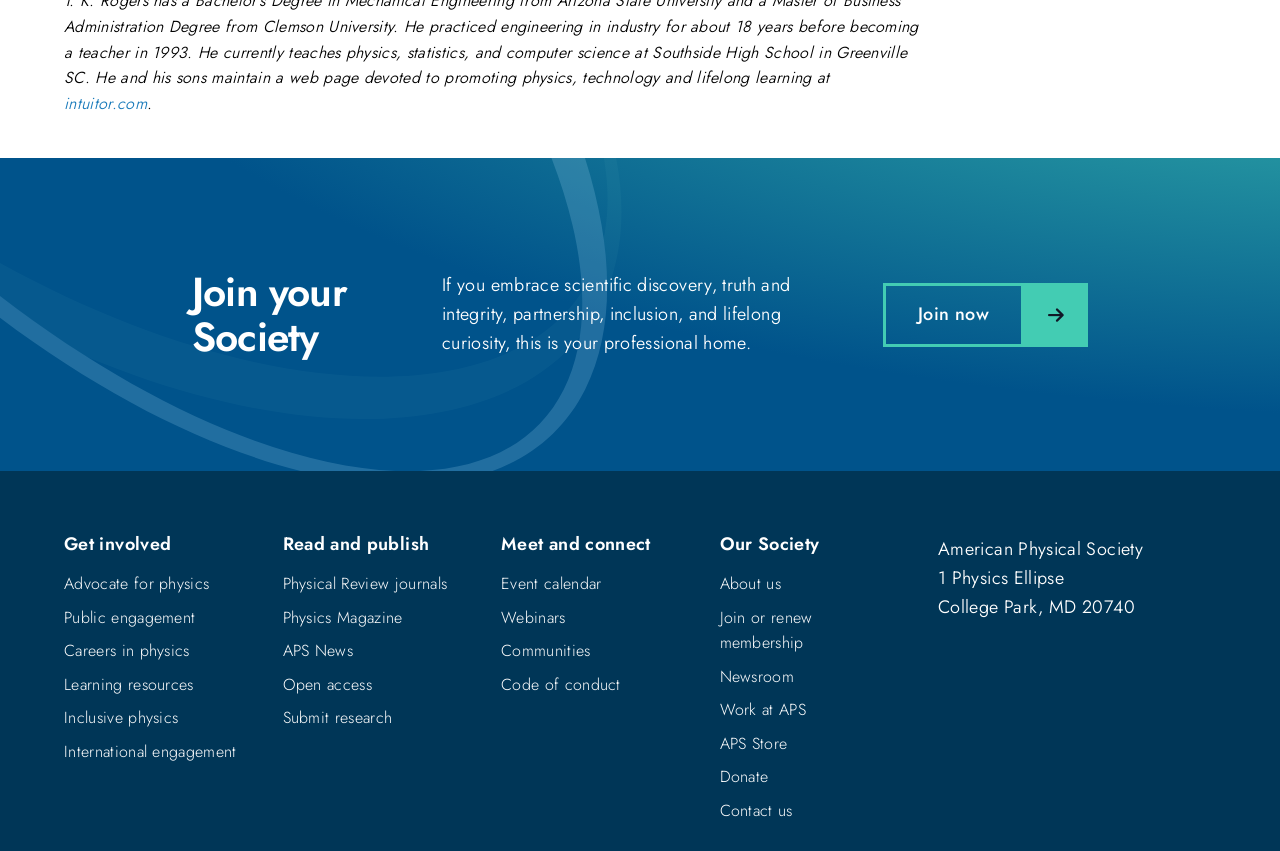Please pinpoint the bounding box coordinates for the region I should click to adhere to this instruction: "Learn about inclusive physics".

[0.05, 0.83, 0.139, 0.857]